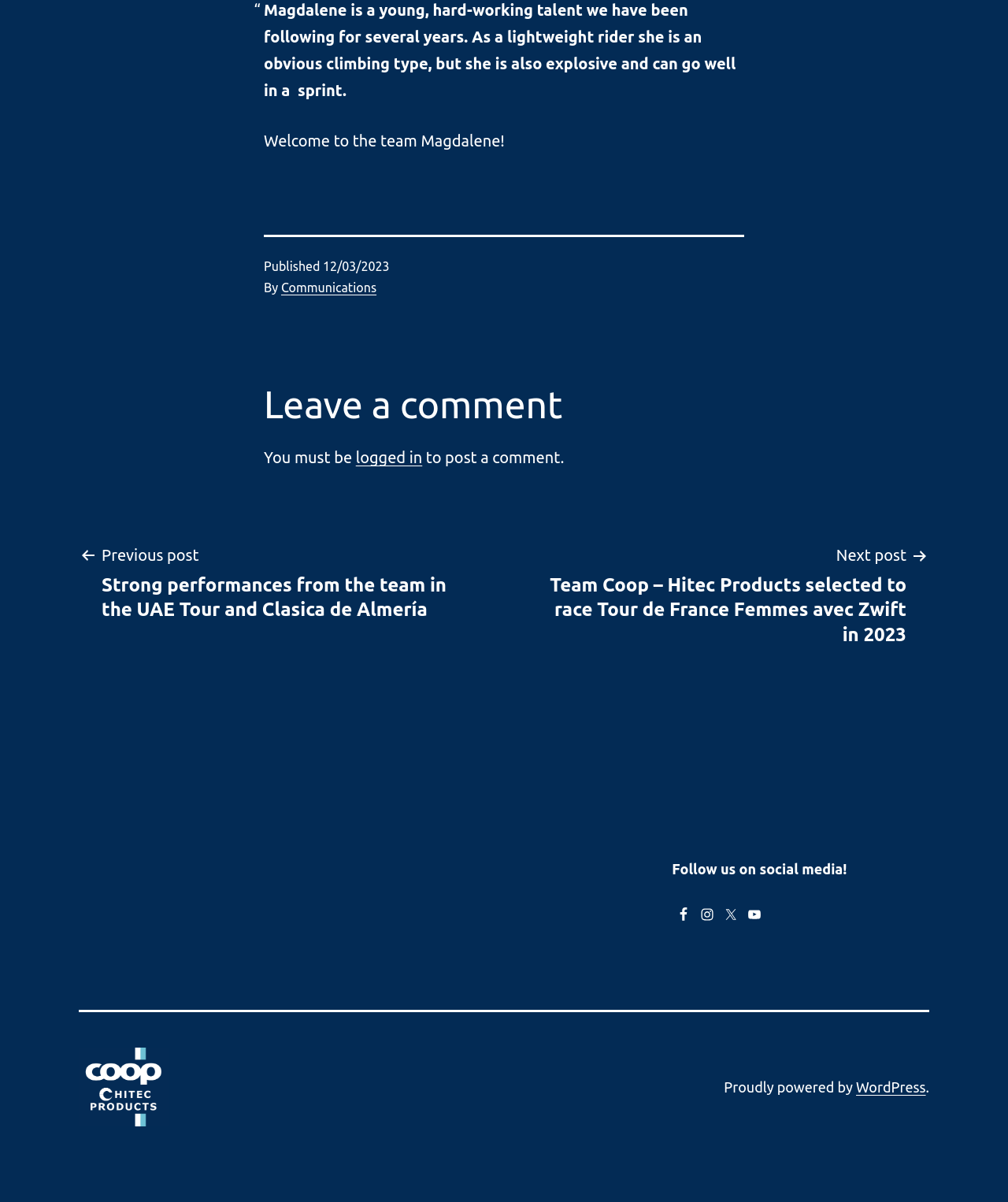What is the date of the published post?
Could you answer the question with a detailed and thorough explanation?

The webpage has a footer section that includes the published date, which is 12/03/2023.